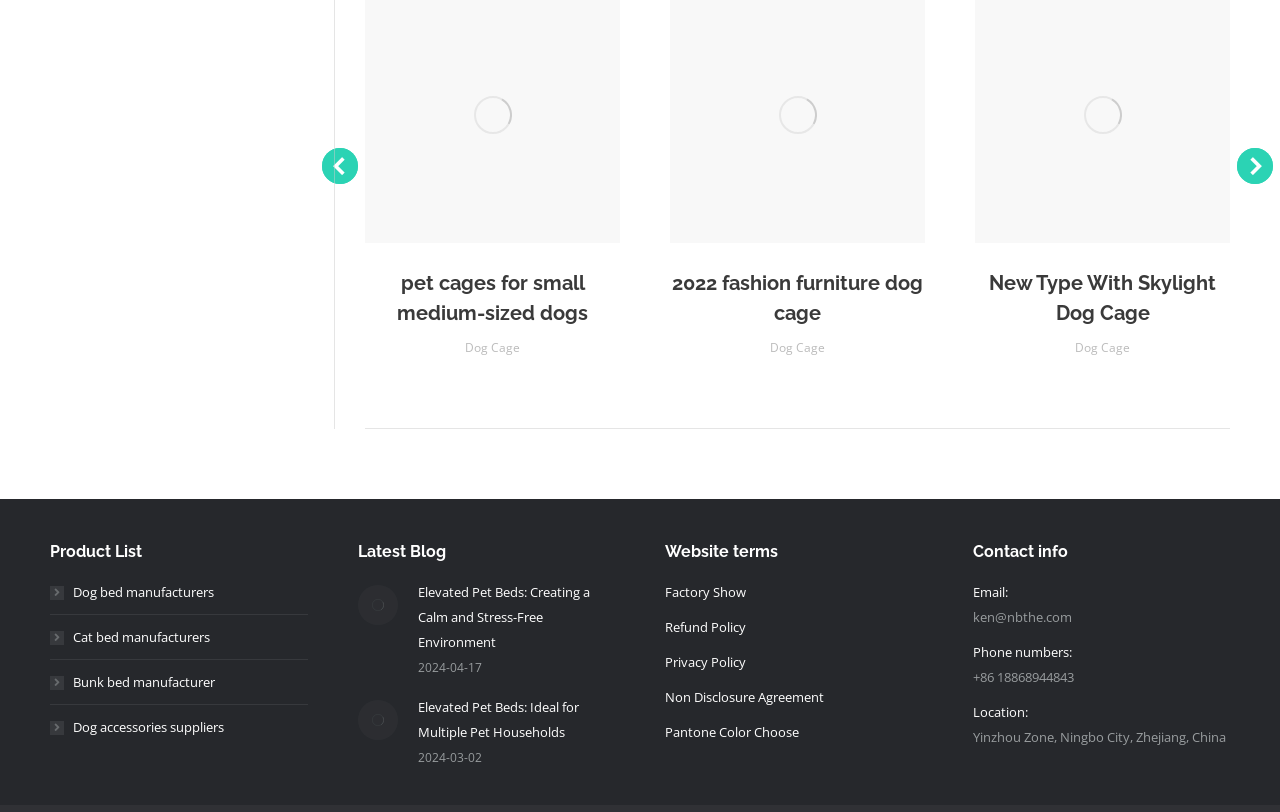Please determine the bounding box coordinates of the element's region to click for the following instruction: "Contact via email".

[0.76, 0.748, 0.837, 0.771]